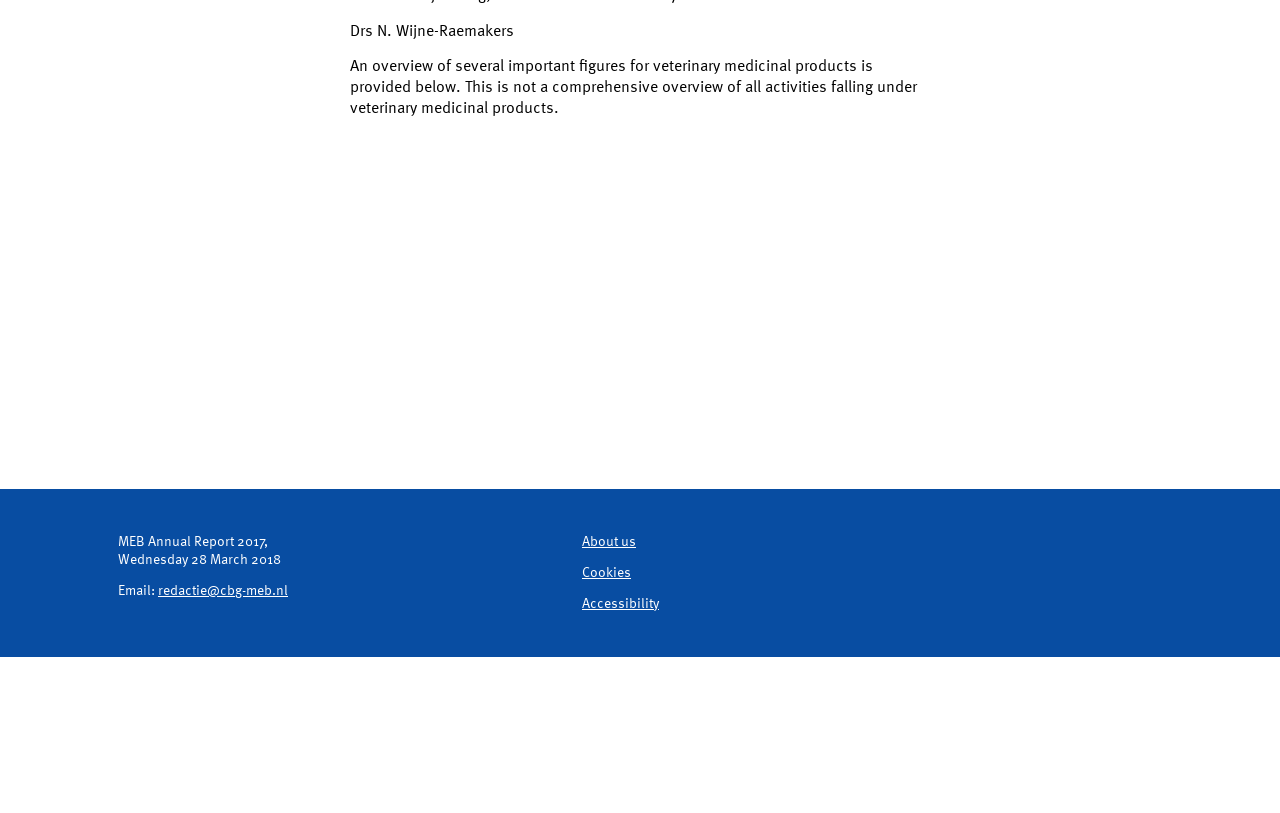Given the description of a UI element: "About us", identify the bounding box coordinates of the matching element in the webpage screenshot.

[0.455, 0.839, 0.499, 0.858]